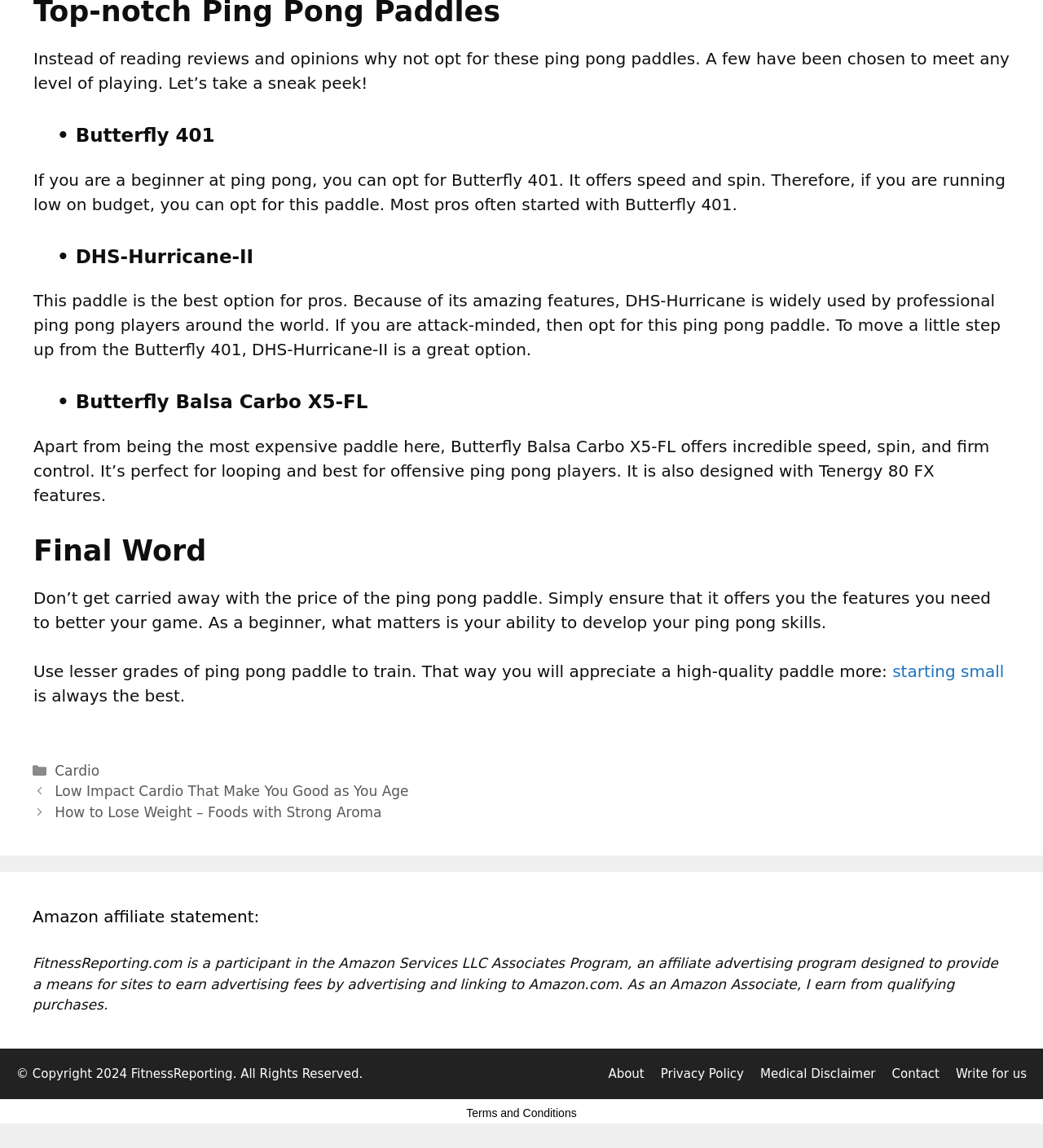Can you identify the bounding box coordinates of the clickable region needed to carry out this instruction: 'Read the 'Amazon affiliate statement''? The coordinates should be four float numbers within the range of 0 to 1, stated as [left, top, right, bottom].

[0.031, 0.788, 0.969, 0.809]